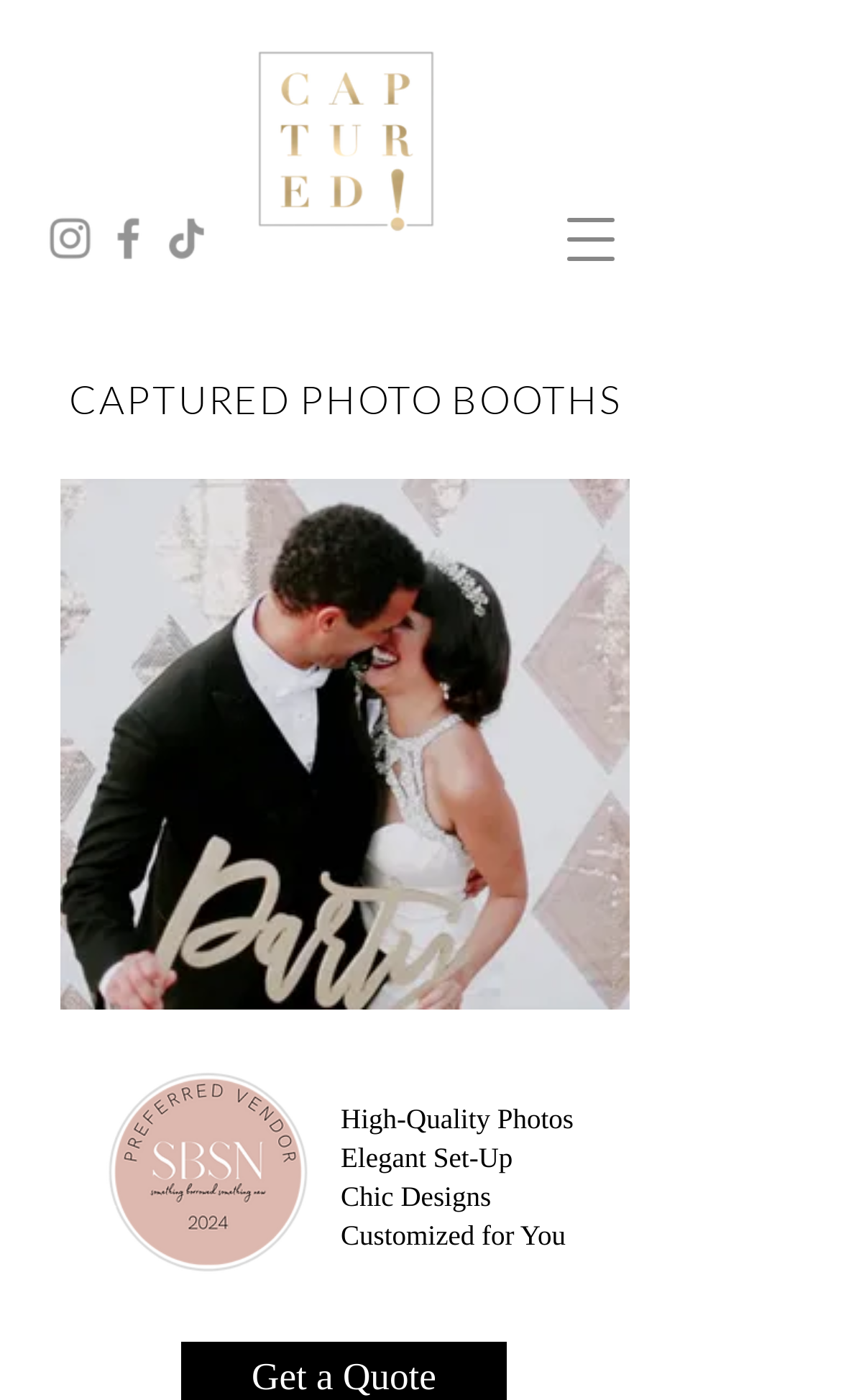What is the last part of the customized photo booth description?
Based on the visual, give a brief answer using one word or a short phrase.

Customized for You